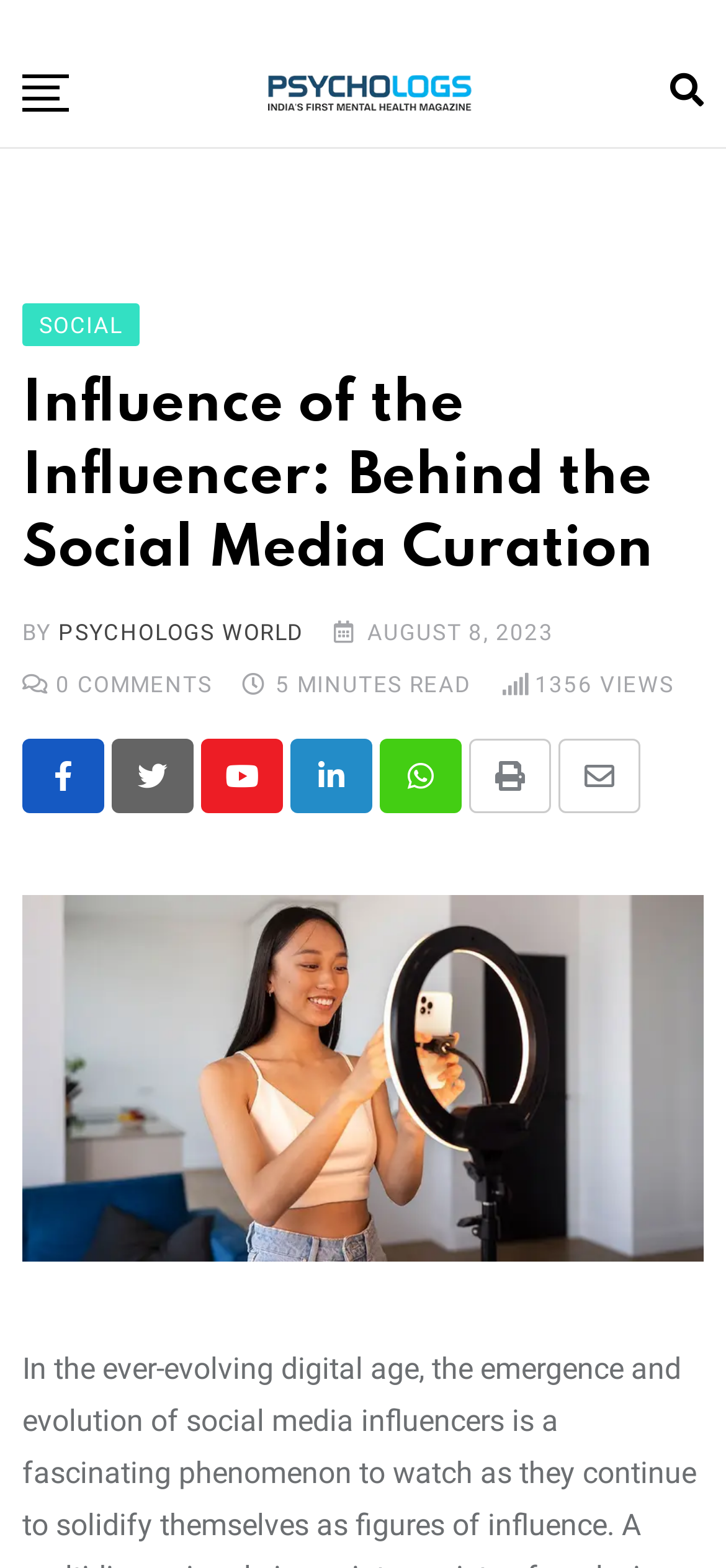Please pinpoint the bounding box coordinates for the region I should click to adhere to this instruction: "Click the Home button".

[0.0, 0.094, 1.0, 0.136]